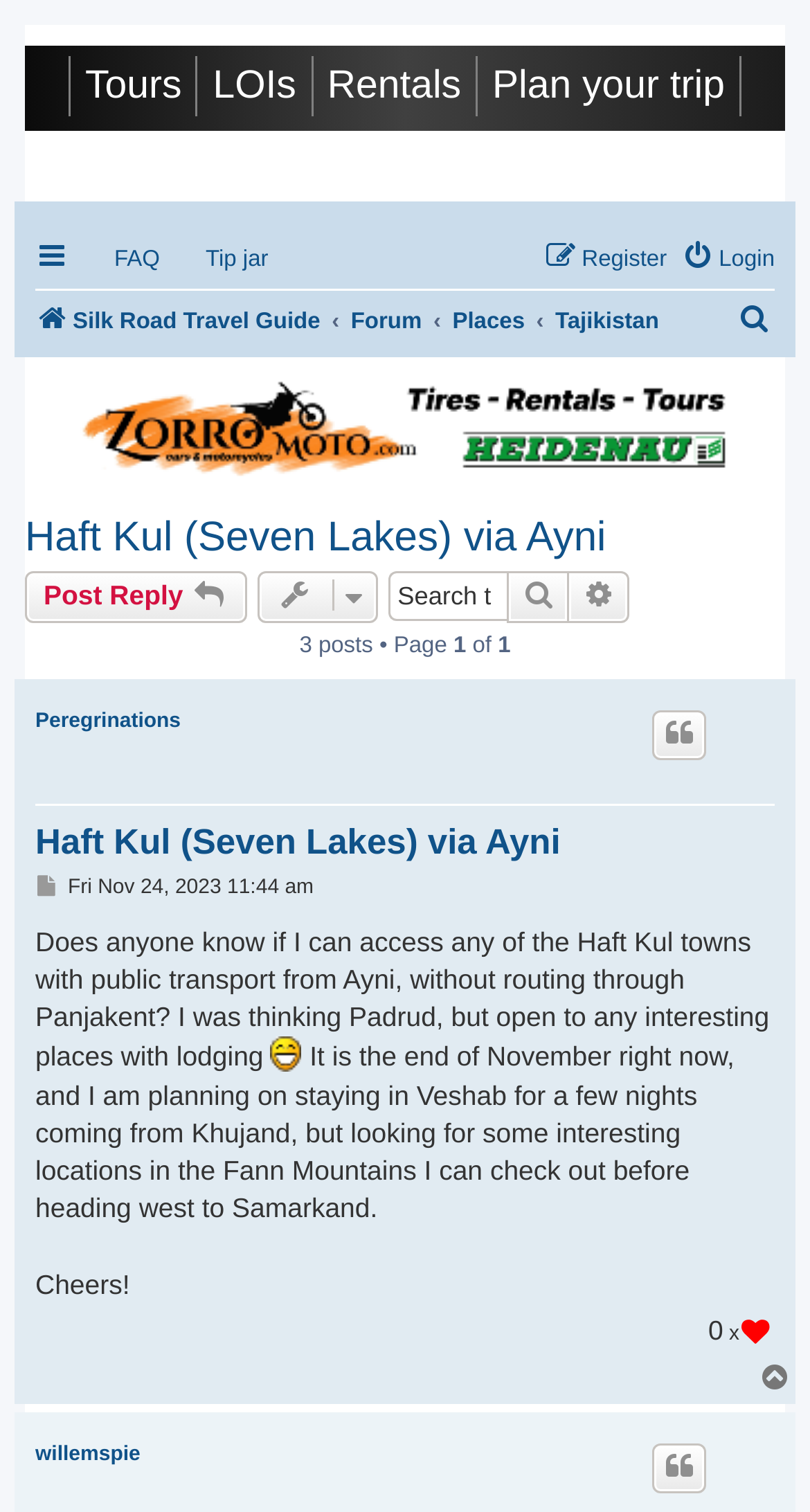Highlight the bounding box coordinates of the region I should click on to meet the following instruction: "Search this topic".

[0.627, 0.378, 0.704, 0.411]